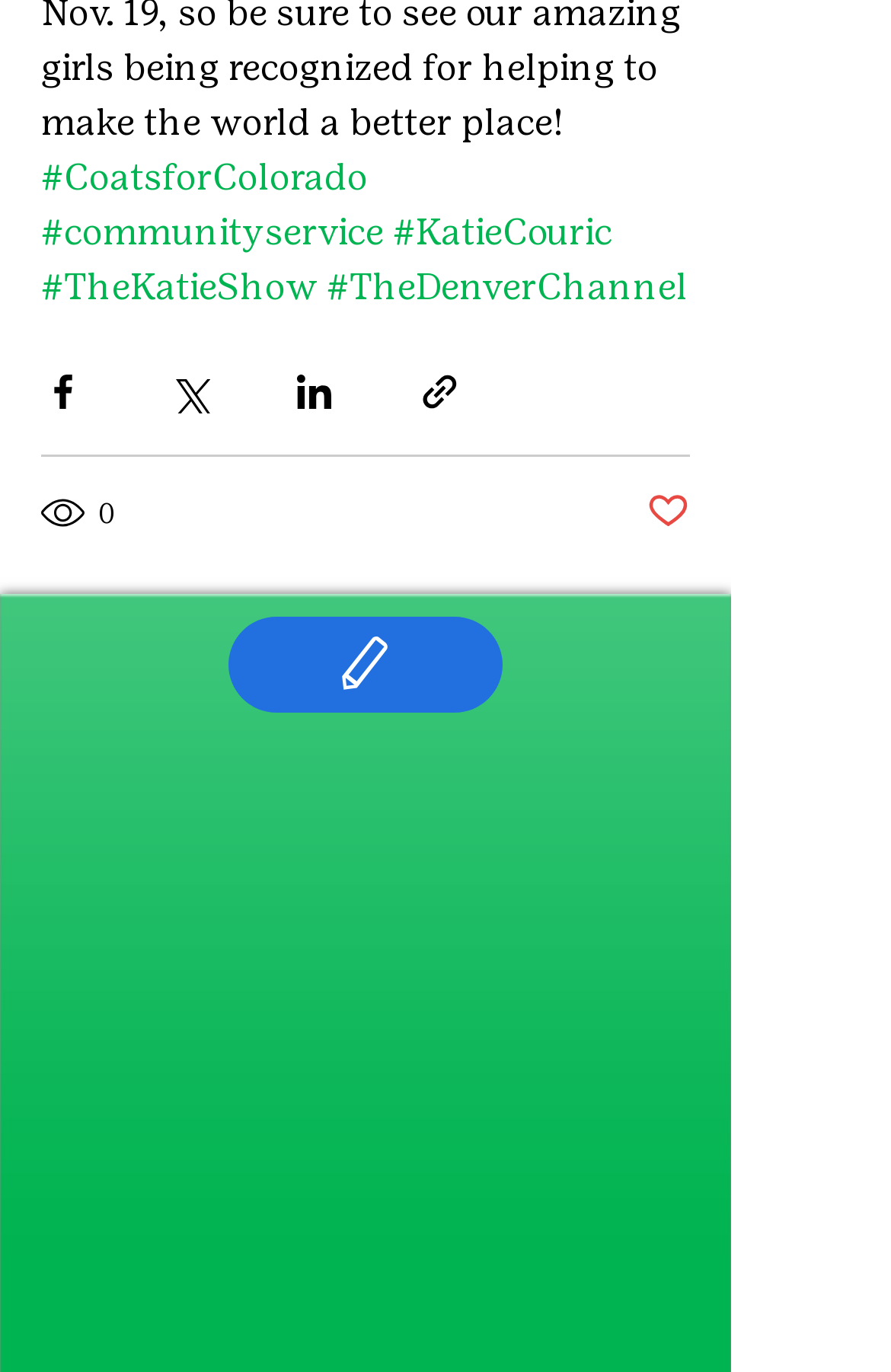Analyze the image and answer the question with as much detail as possible: 
Is the post marked as liked?

I found a button with the text 'Post not marked as liked' which indicates that the post is not marked as liked.